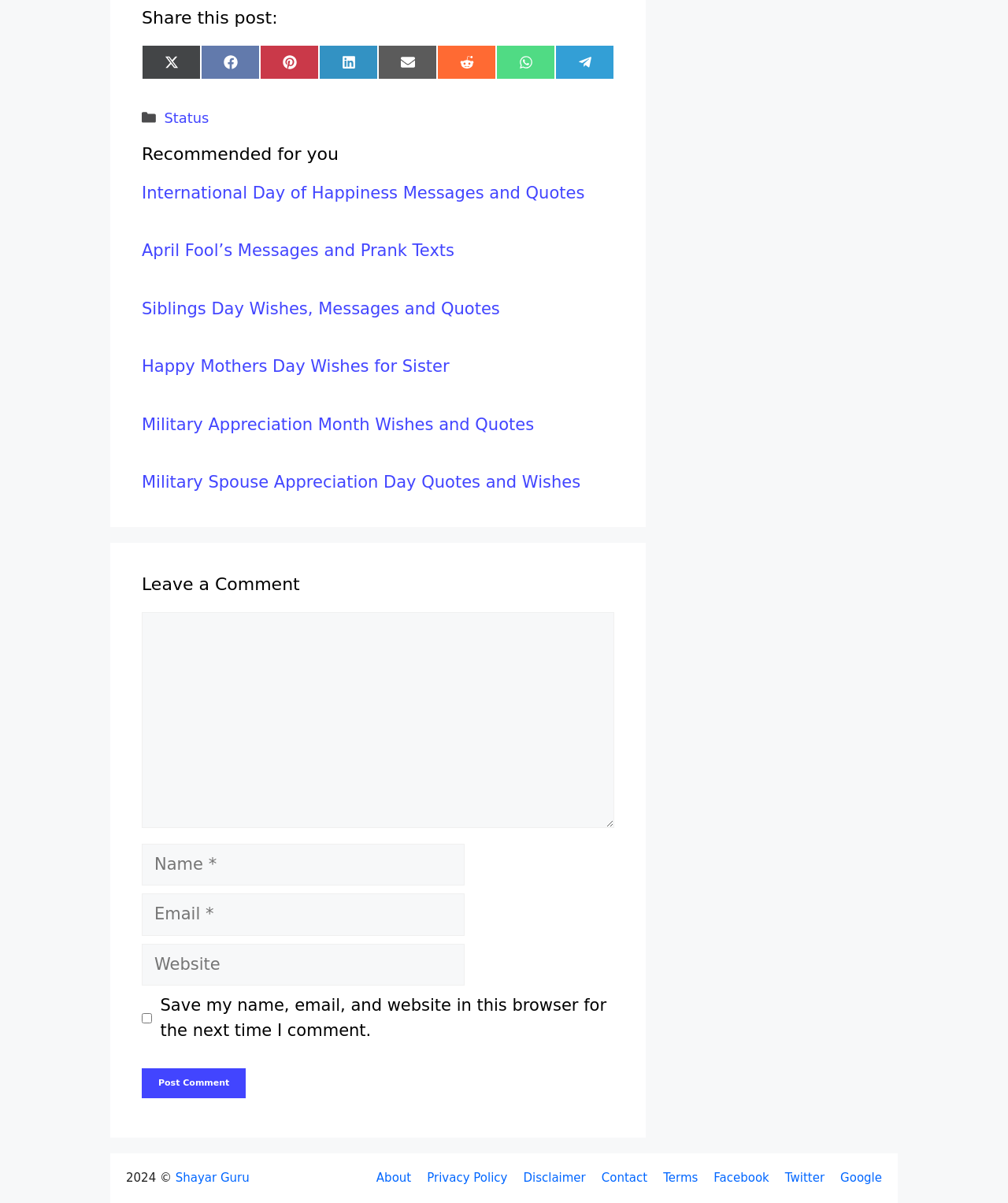Please analyze the image and give a detailed answer to the question:
What is required to leave a comment?

The webpage has a comment section at the bottom which requires users to enter their name, email, and comment. The 'Name' and 'Email' fields are marked as required, indicating that users must fill them in to leave a comment.